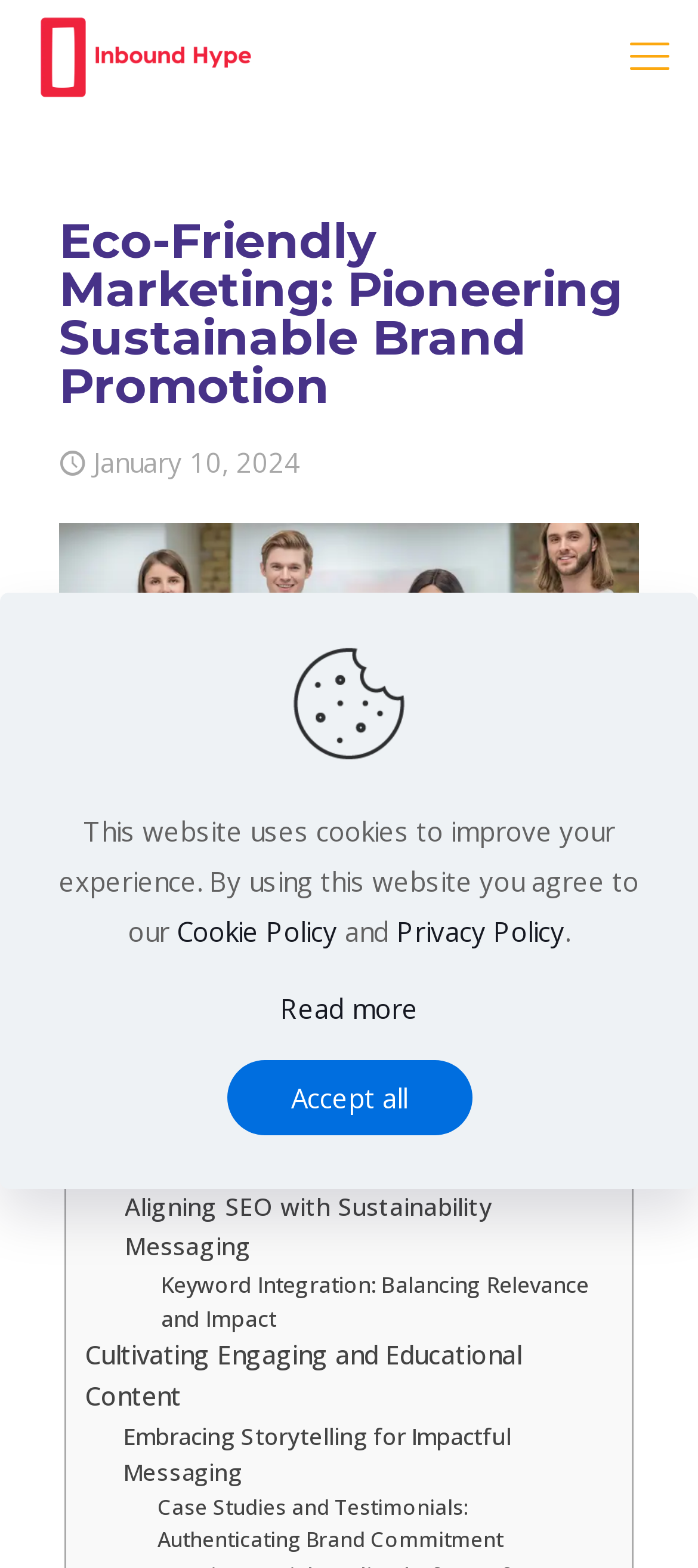Specify the bounding box coordinates of the element's region that should be clicked to achieve the following instruction: "Click on Home". The bounding box coordinates consist of four float numbers between 0 and 1, in the format [left, top, right, bottom].

None